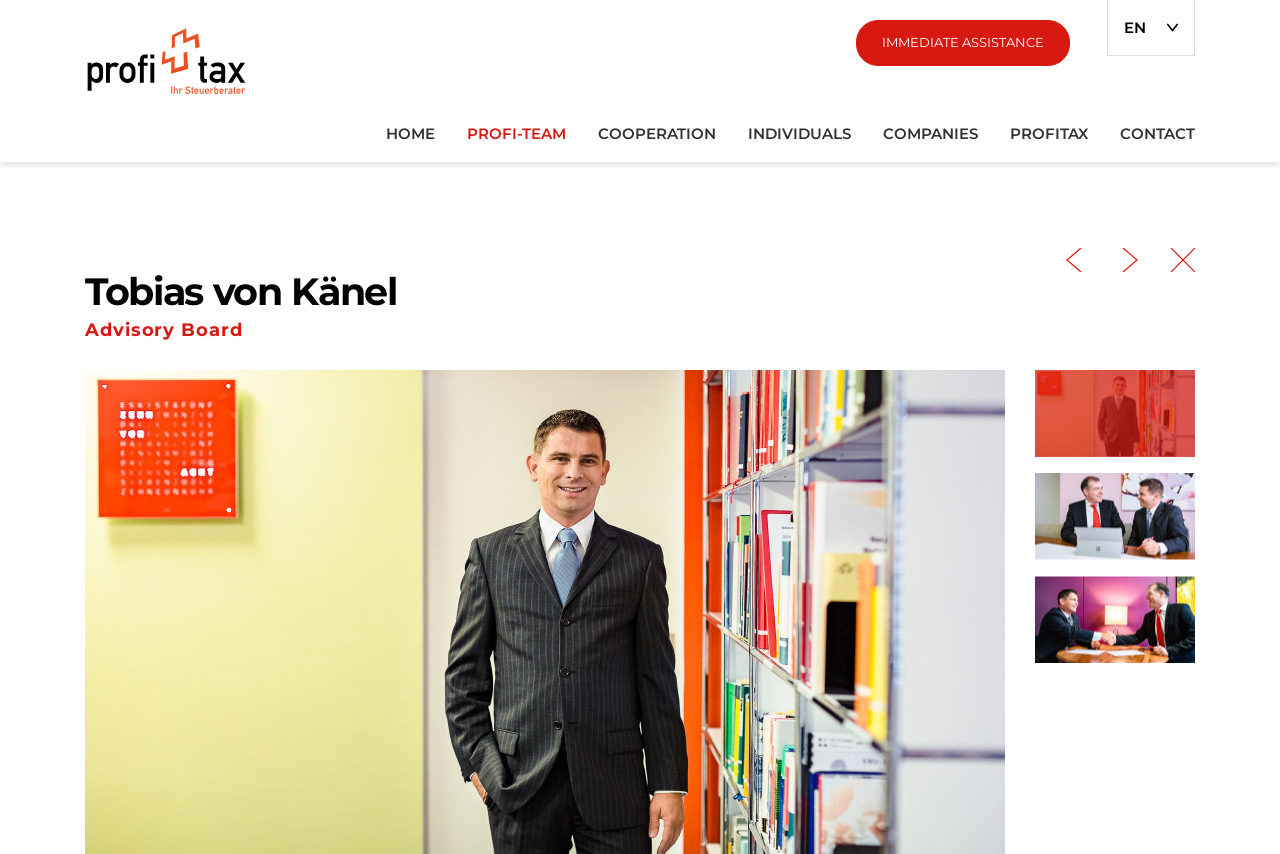What is the name of the team member?
Answer the question with a detailed explanation, including all necessary information.

The name of the team member is 'Tobias von Känel', which is a heading element located at the top of the webpage.